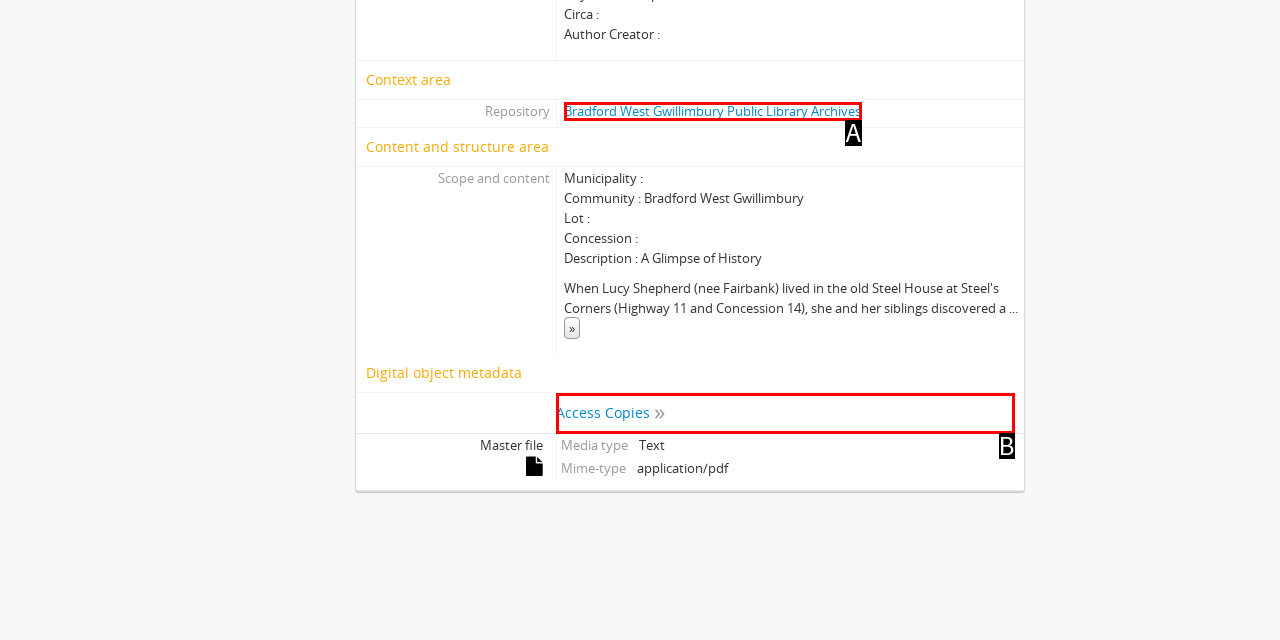Identify the matching UI element based on the description: HideAccess Copies
Reply with the letter from the available choices.

B